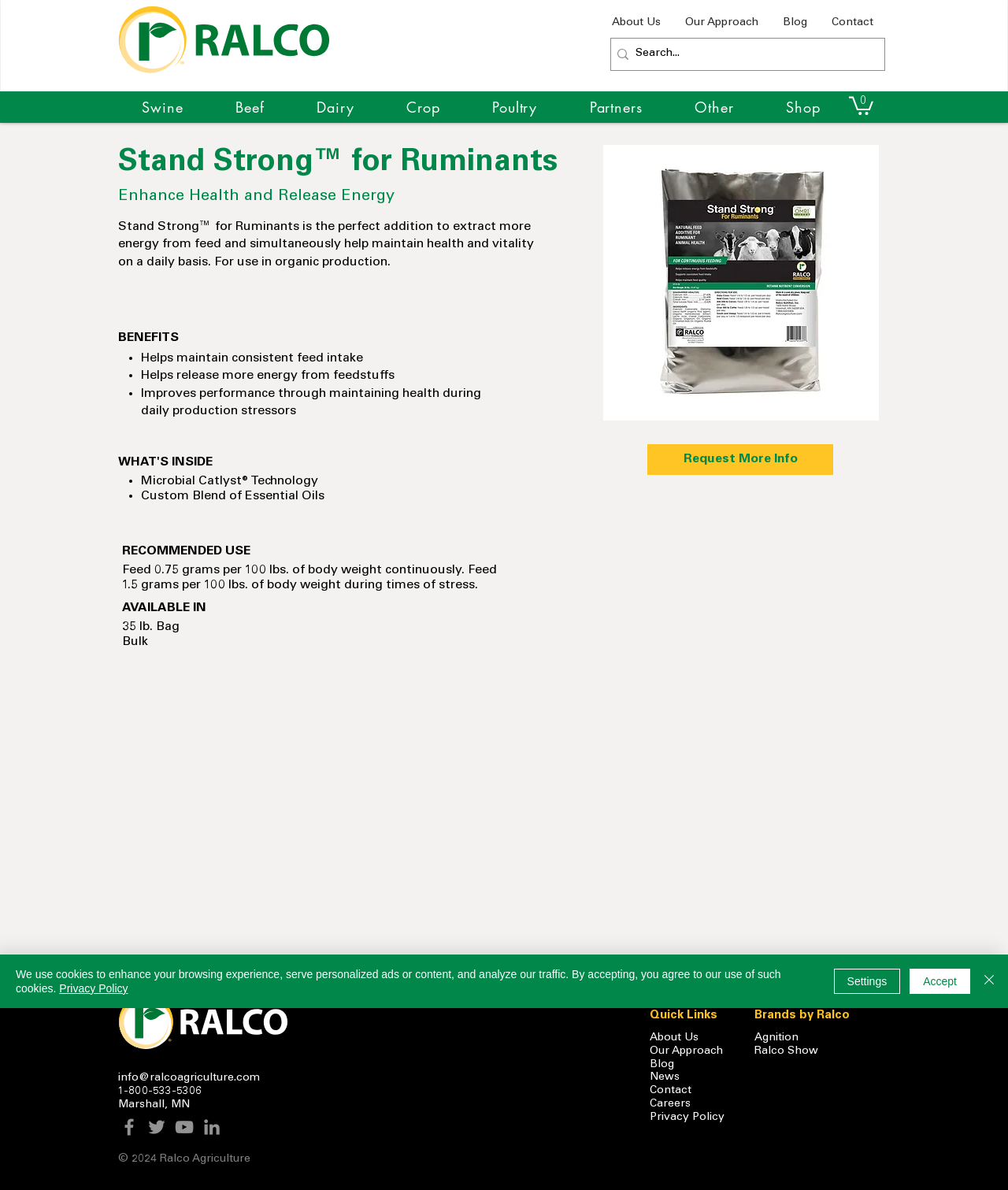Can you give a detailed response to the following question using the information from the image? What is Stand Strong for?

Based on the webpage, Stand Strong is a product for ruminants, which are animals that have a four-chambered stomach, such as cows, sheep, and goats. The webpage describes Stand Strong as a perfect addition to extract more energy from feed and simultaneously help maintain health and vitality on a daily basis.